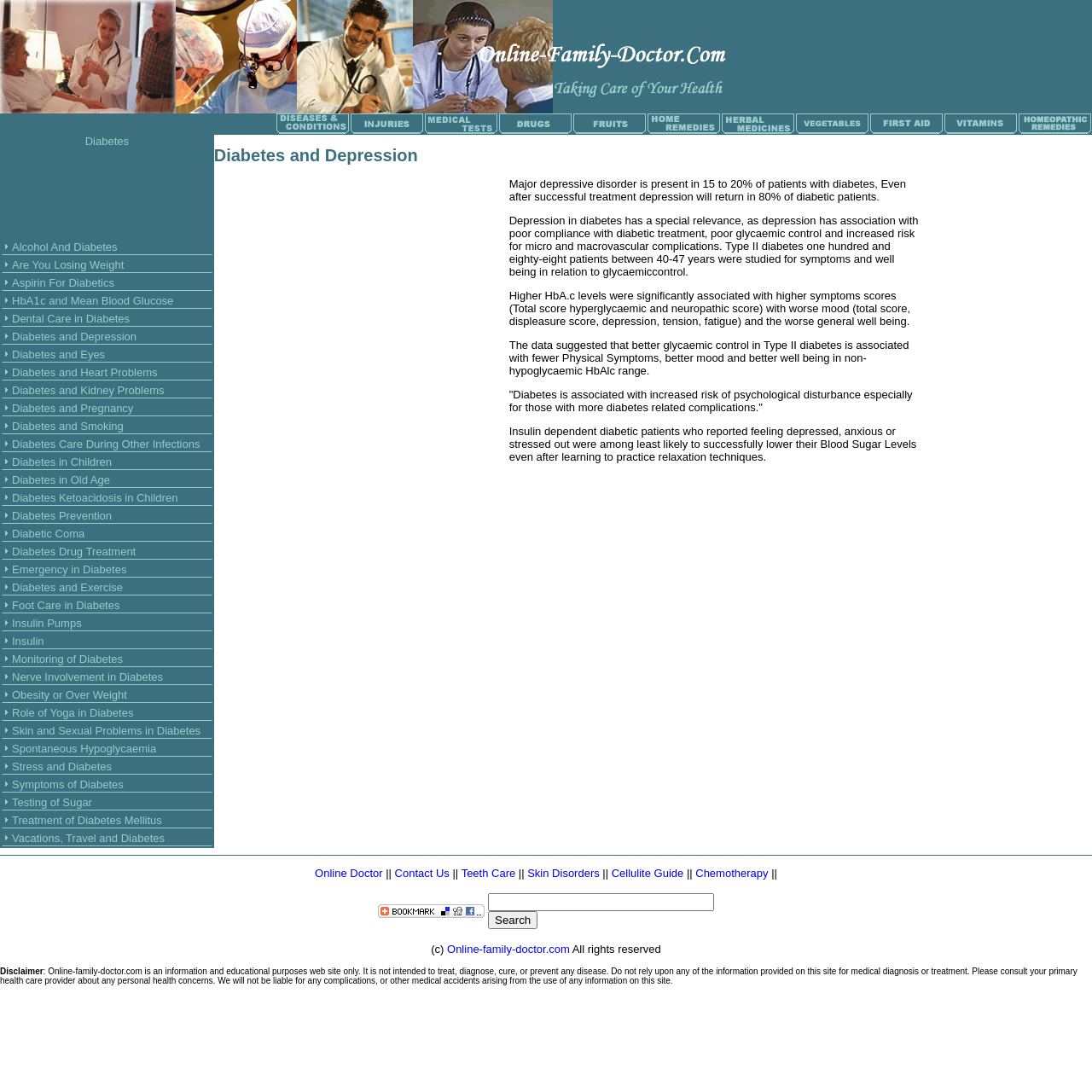Please determine the bounding box coordinates of the section I need to click to accomplish this instruction: "Click the Diabetes link".

[0.078, 0.123, 0.118, 0.135]